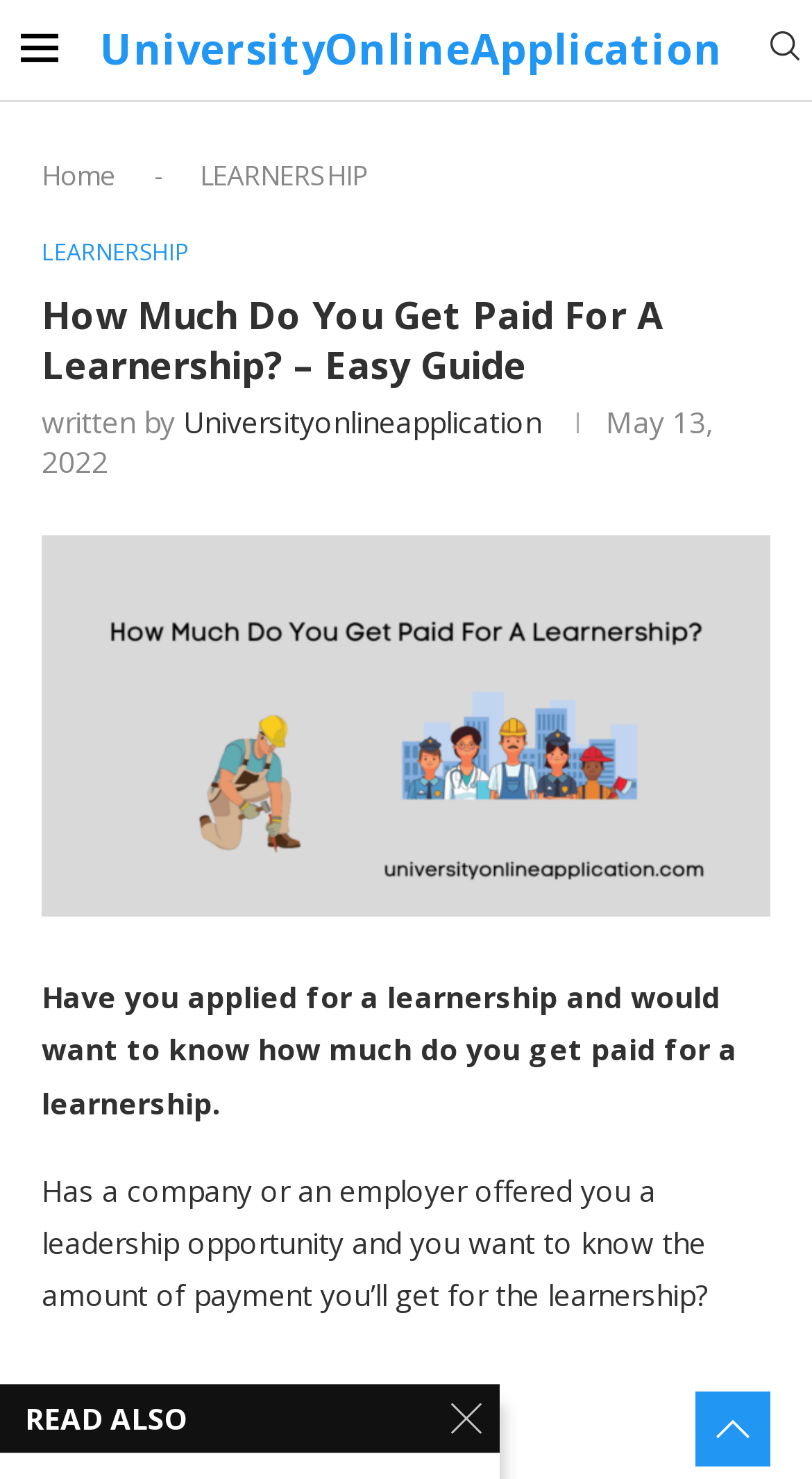Predict the bounding box for the UI component with the following description: "x".

[0.549, 0.942, 0.61, 0.976]